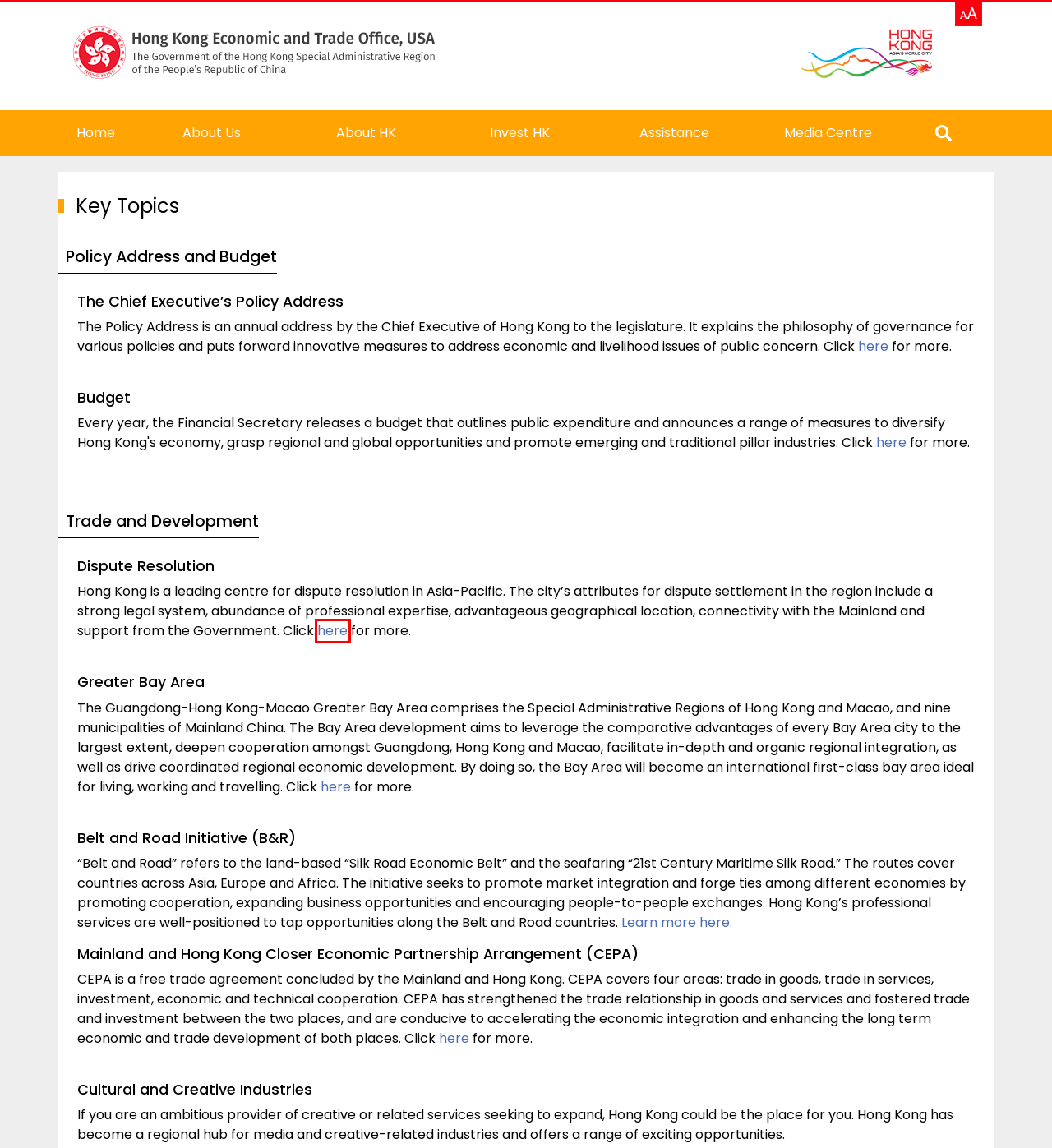Given a screenshot of a webpage with a red bounding box highlighting a UI element, determine which webpage description best matches the new webpage that appears after clicking the highlighted element. Here are the candidates:
A. US EXPORTS TO HONG KONG SAR & MAINLAND CHINA BY STATE
B. 2023 Policy Address | 2023年施政報告
C. Department of Justice - Legal and Dispute Resolution Services - Preamble
D. Belt and Road Initiative．Hong Kong
E. Trade and Industry Department: CEPA
F. Sales of First-hand Residential Properties Authority
G. Three-runway System | Three Runway System
H. Guangdong-Hong Kong-Macao Greater Bay Area - Home

C